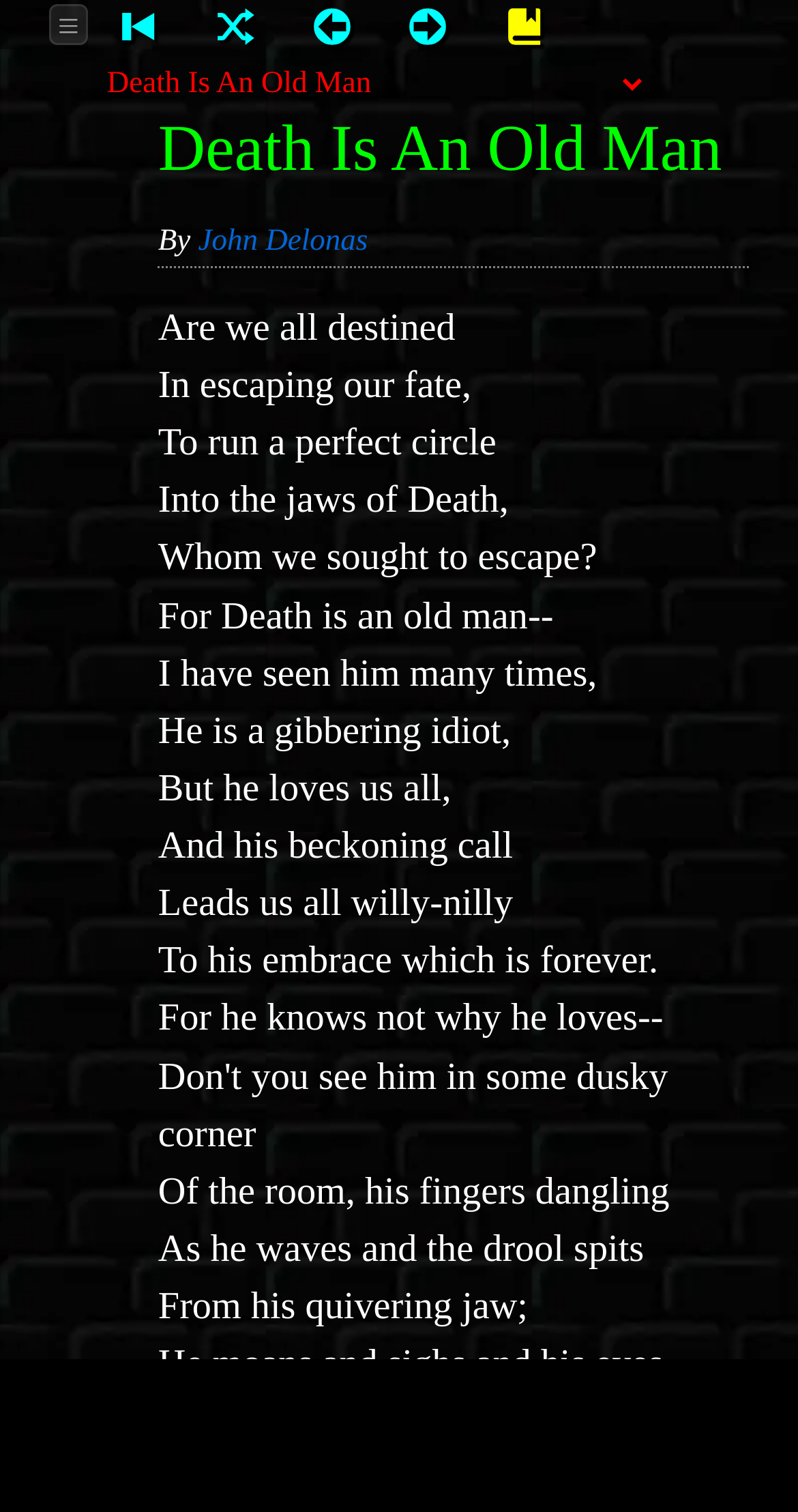Please examine the image and provide a detailed answer to the question: How many navigation buttons are there?

I counted the number of navigation buttons by looking at the buttons labeled 'First Page', 'Random Page', 'Prev Page', 'Next Page', and the button without a label. There are 5 navigation buttons in total.